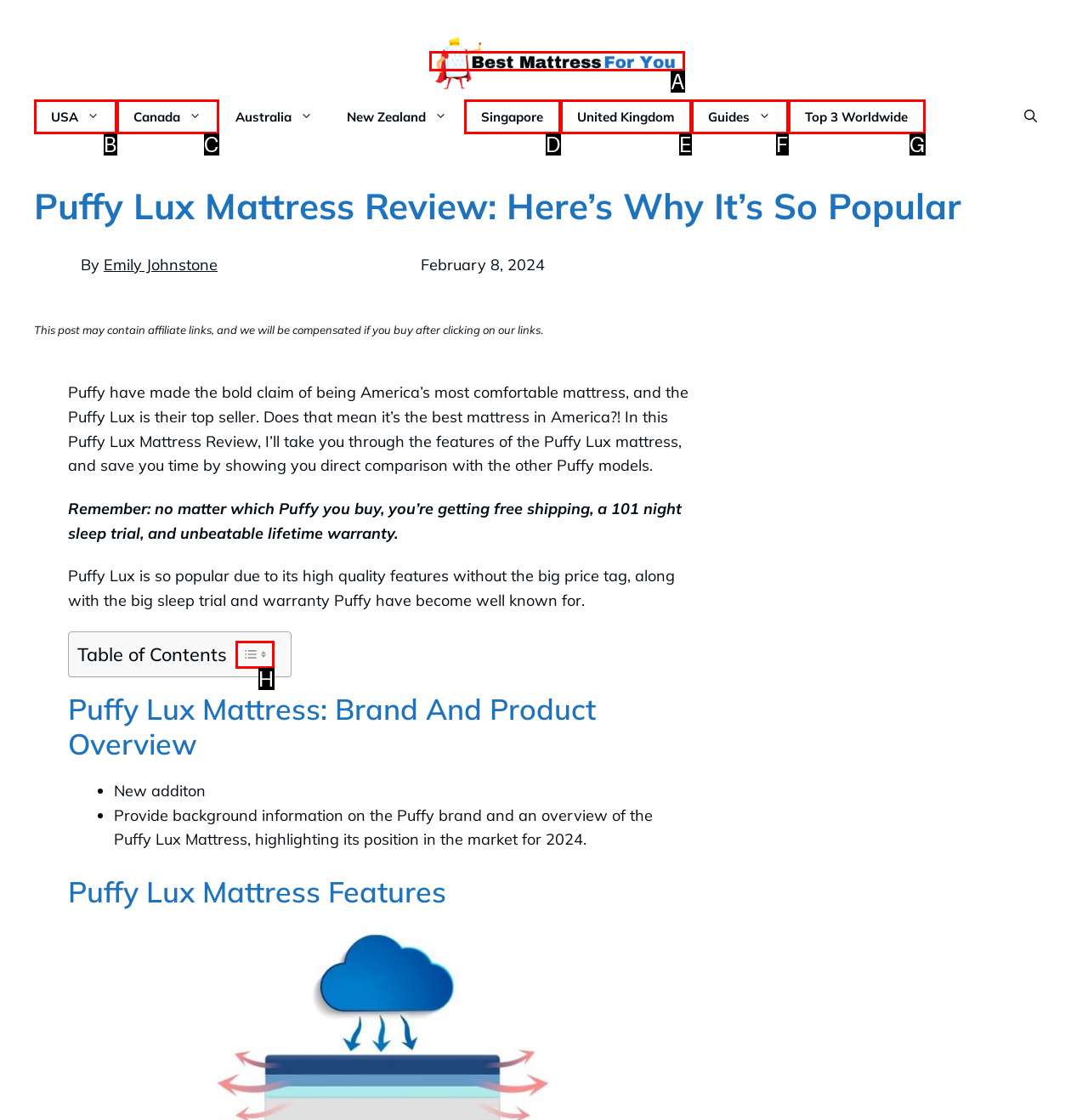Identify the letter of the UI element you need to select to accomplish the task: Click on the 'Best Mattress For You' link.
Respond with the option's letter from the given choices directly.

A